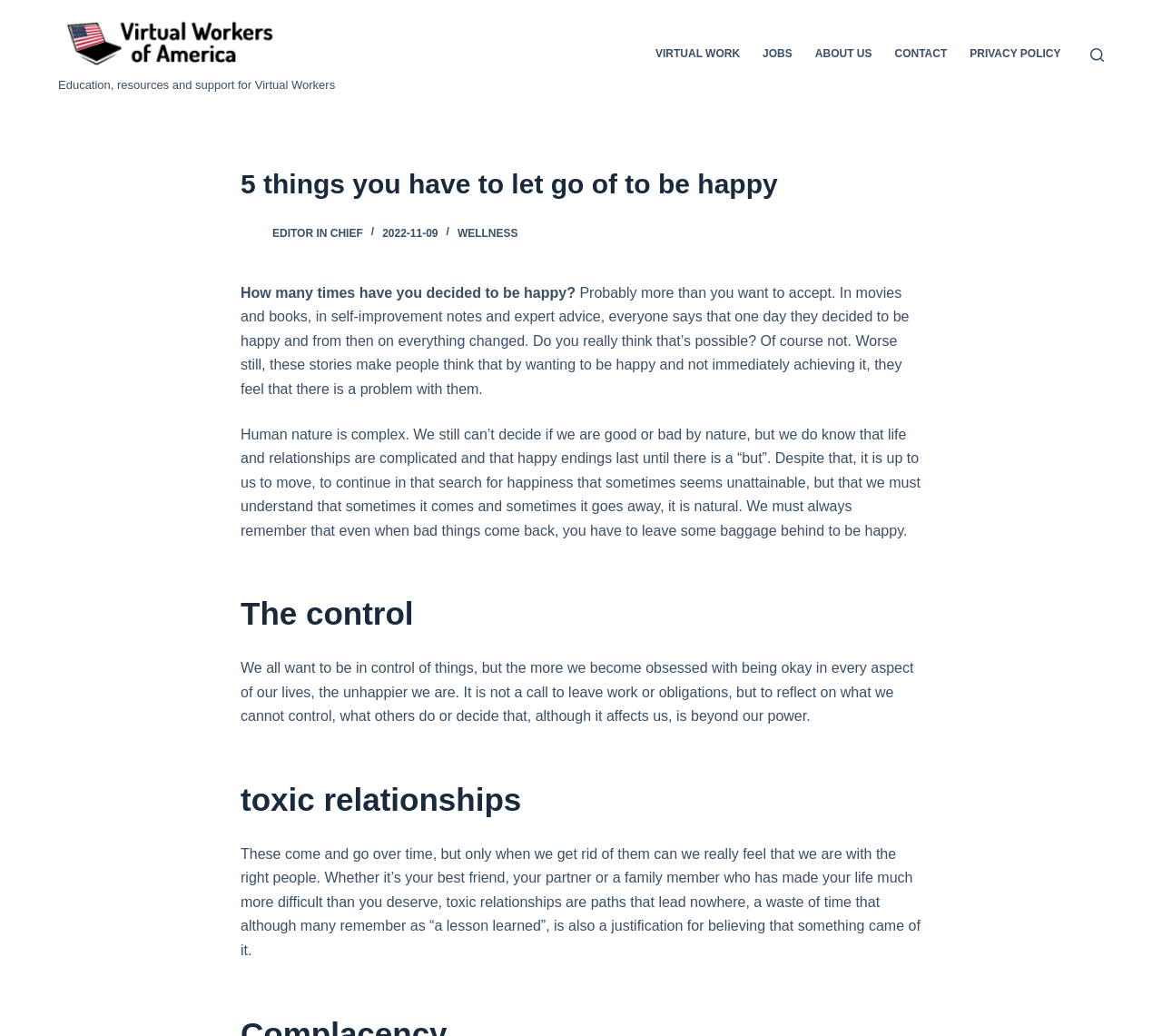Please determine the bounding box coordinates of the section I need to click to accomplish this instruction: "Click the 'Skip to content' link".

[0.0, 0.0, 0.031, 0.018]